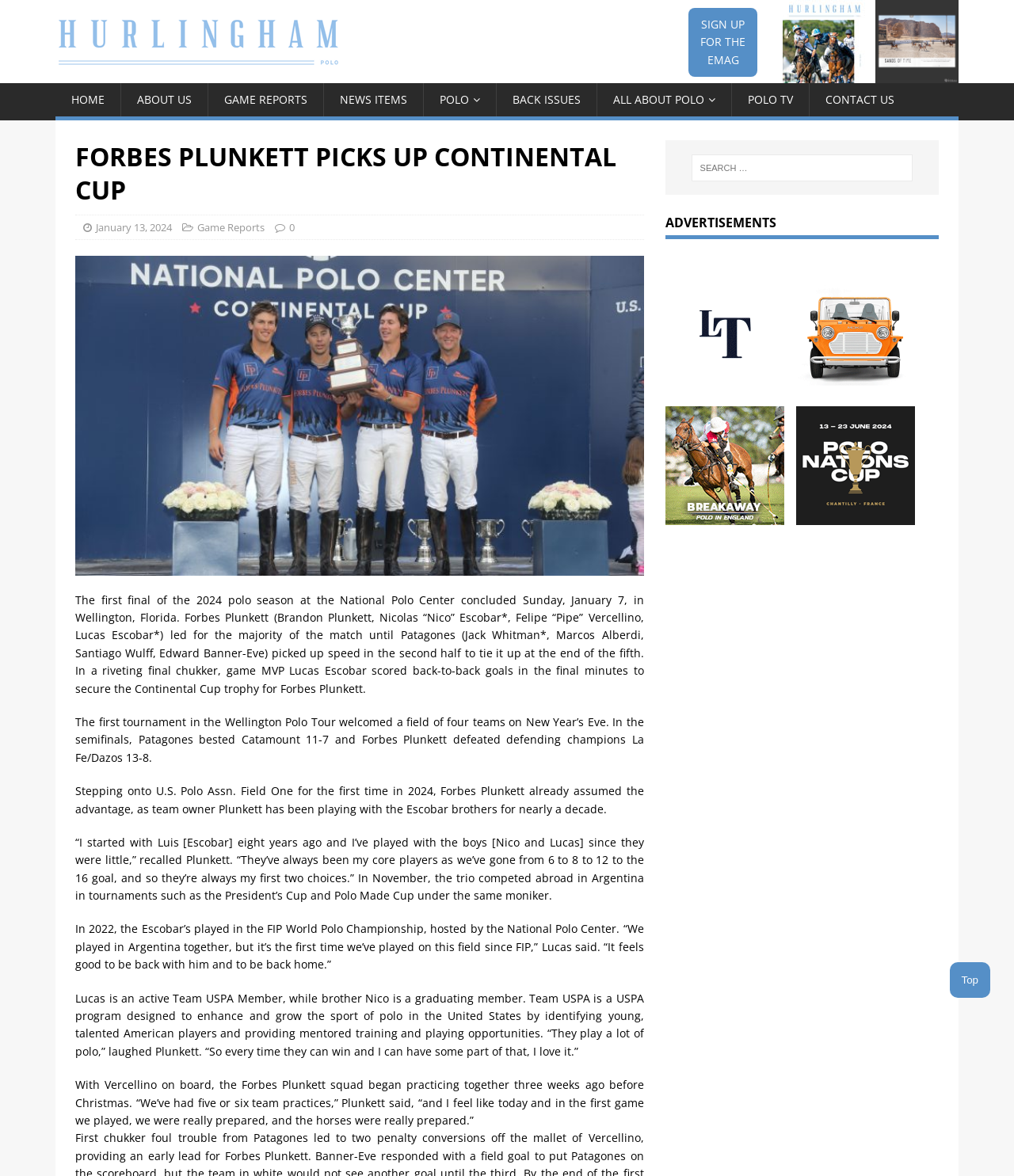Find the bounding box coordinates of the element to click in order to complete the given instruction: "Click on the 'SERVICES' link."

None